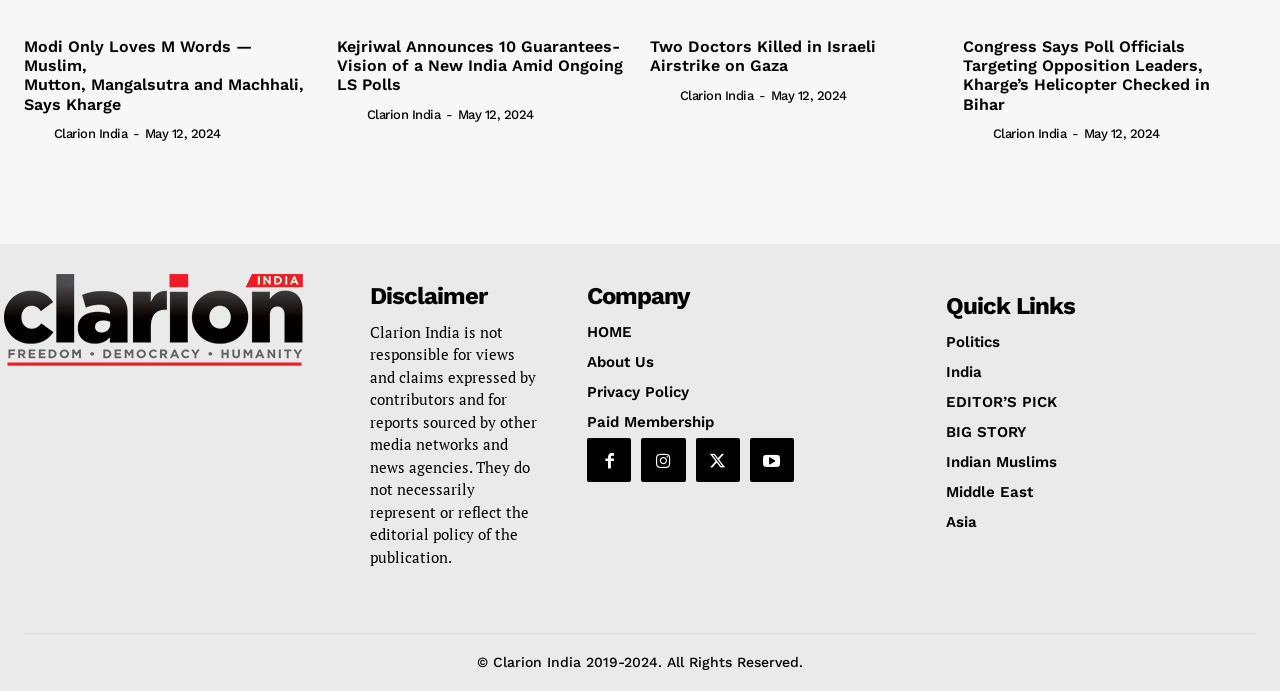Determine the bounding box coordinates in the format (top-left x, top-left y, bottom-right x, bottom-right y). Ensure all values are floating point numbers between 0 and 1. Identify the bounding box of the UI element described by: About Us

[0.459, 0.51, 0.701, 0.537]